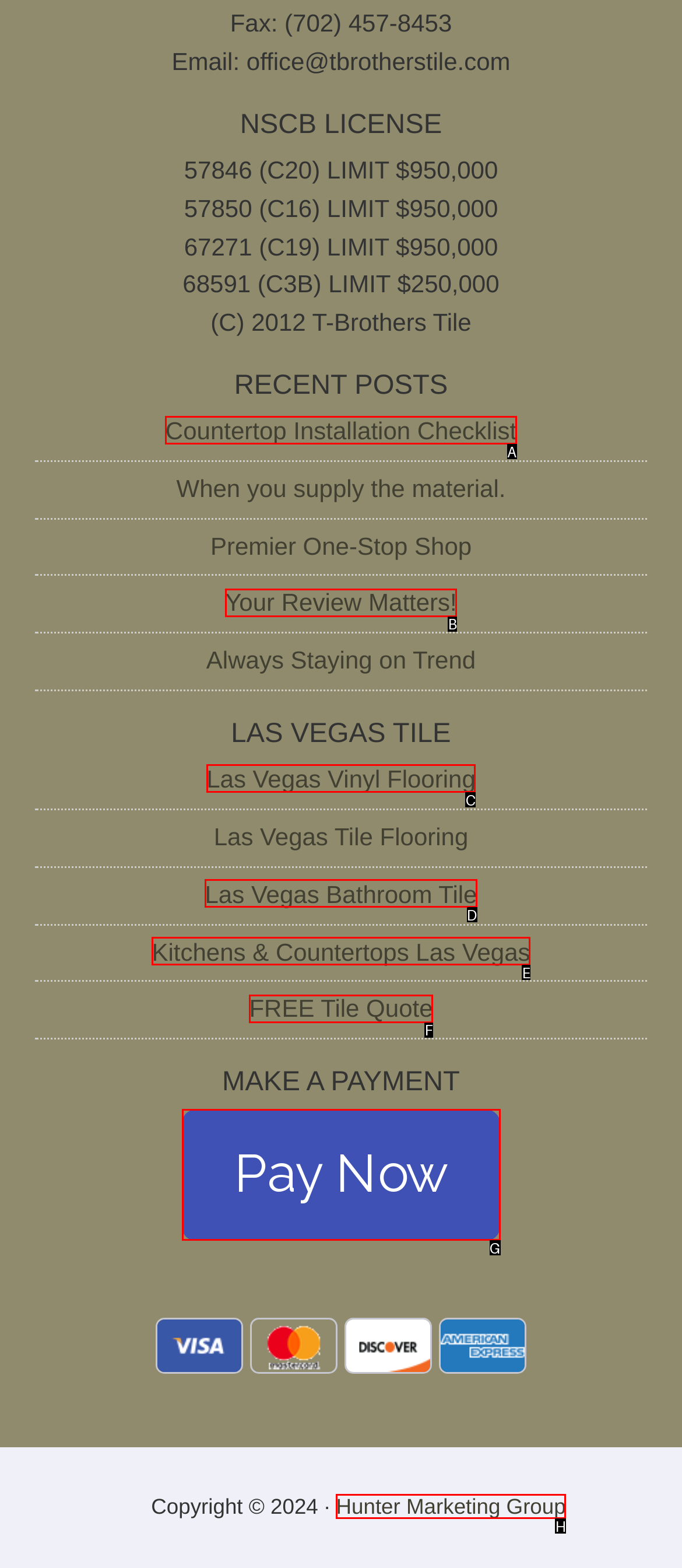Identify the UI element that corresponds to this description: FREE Tile Quote
Respond with the letter of the correct option.

F